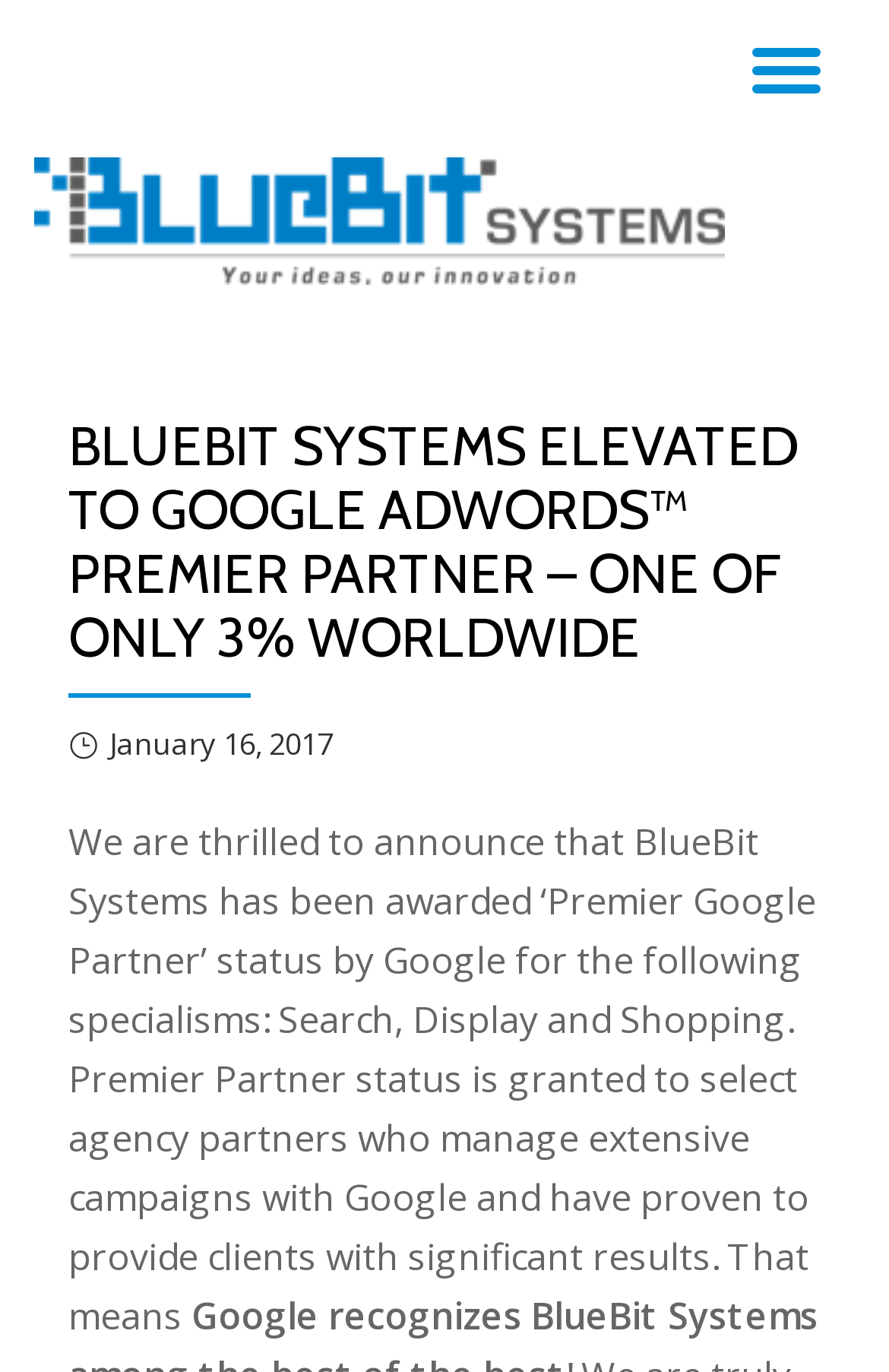Please answer the following question using a single word or phrase: 
What is the date of the announcement?

January 16, 2017